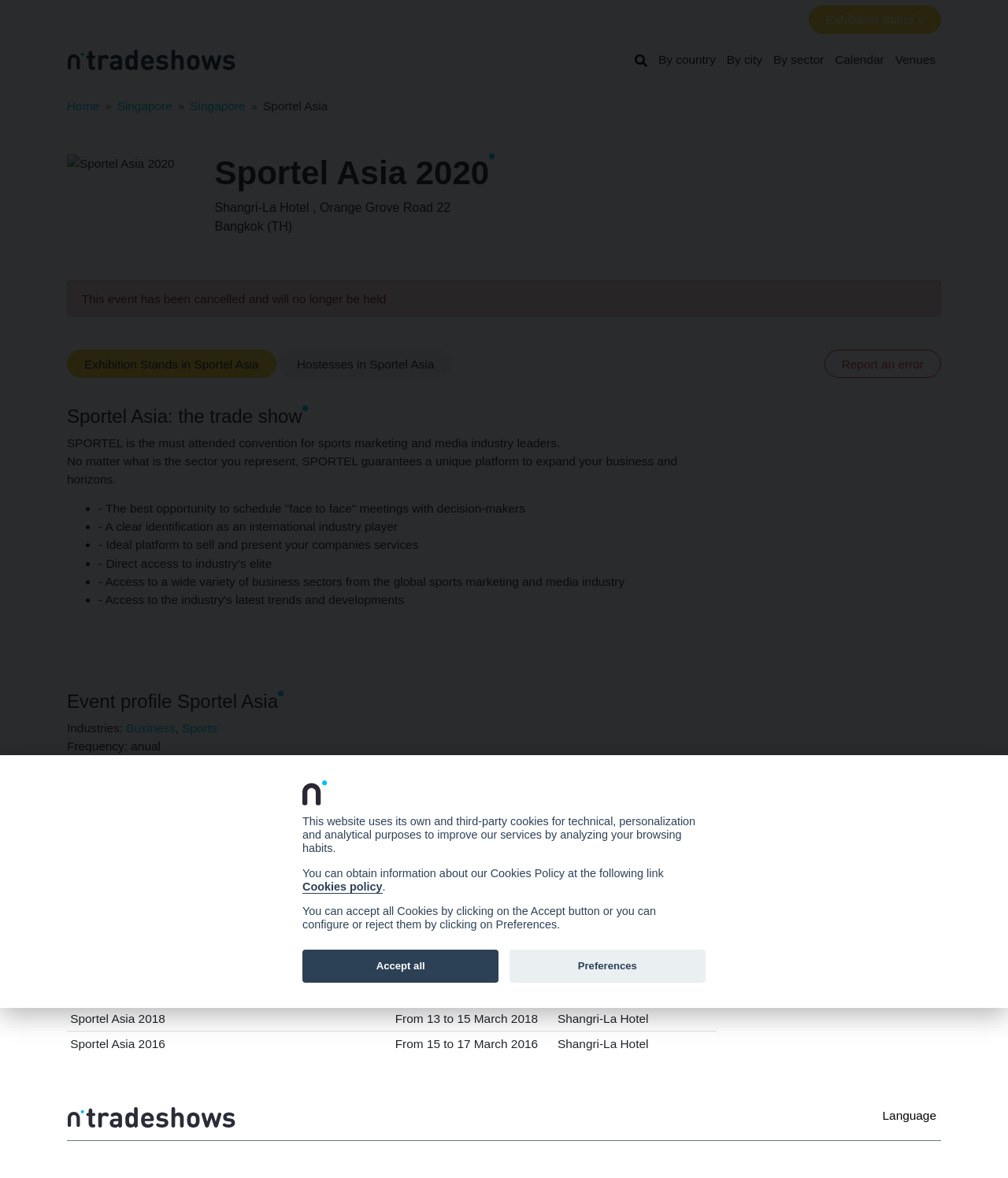What is the name of the event?
Using the visual information, respond with a single word or phrase.

Sportel Asia 2020